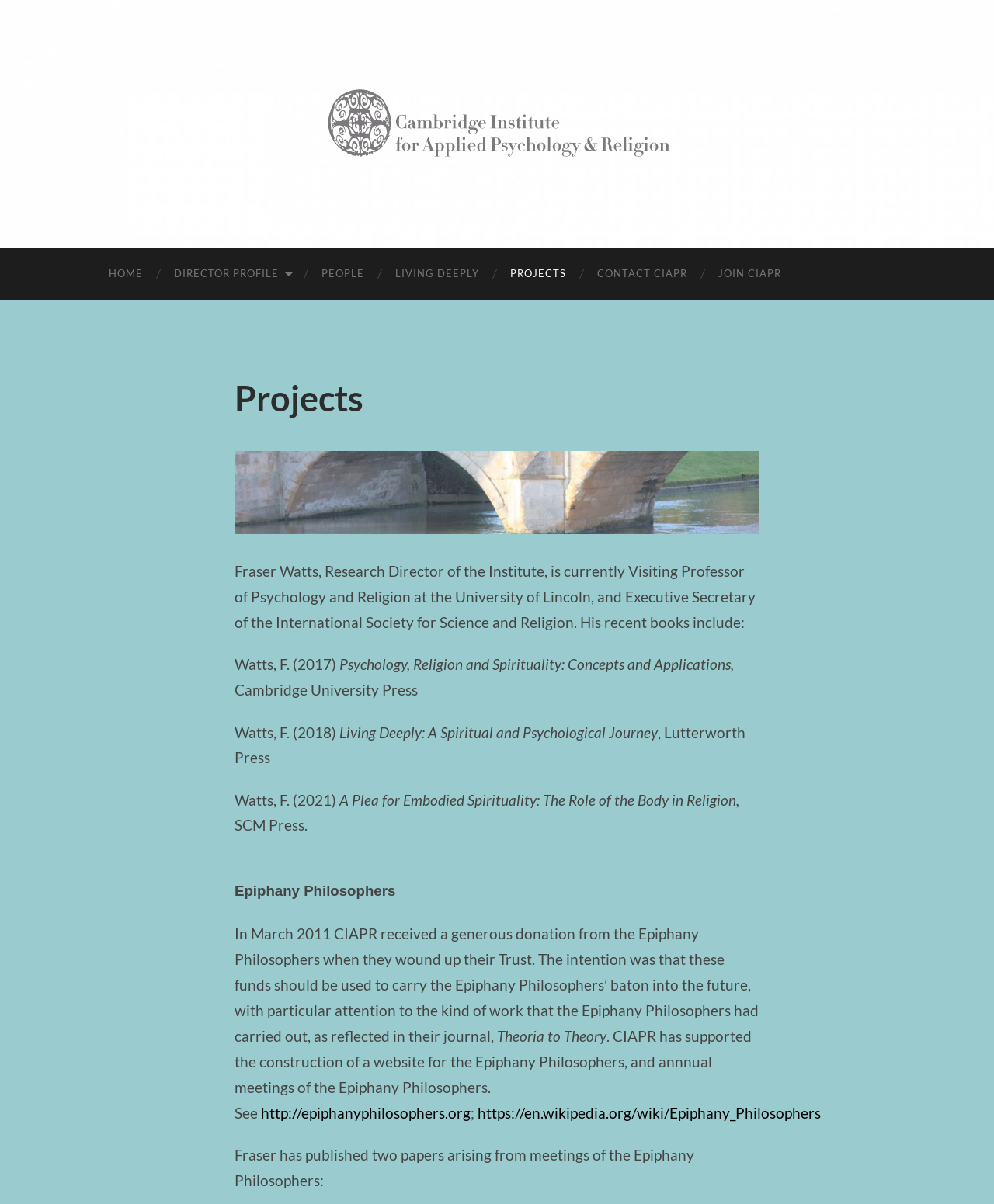What is the title of the book published in 2017?
Kindly answer the question with as much detail as you can.

I found the answer by looking at the text that lists Fraser Watts' publications, which includes a book published in 2017 with the title 'Psychology, Religion and Spirituality: Concepts and Applications'.